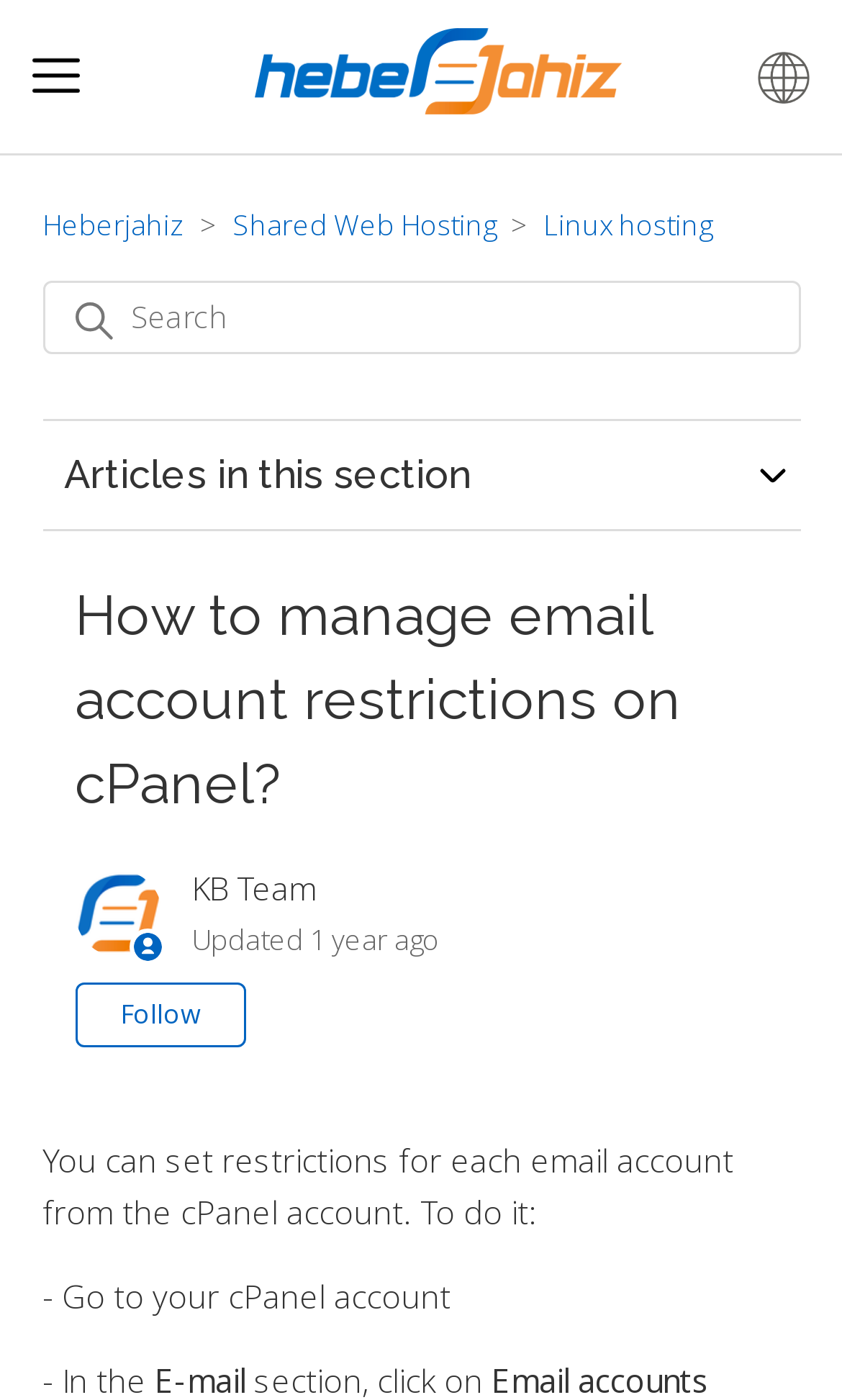Use a single word or phrase to respond to the question:
Who is the author of the article?

KB Team